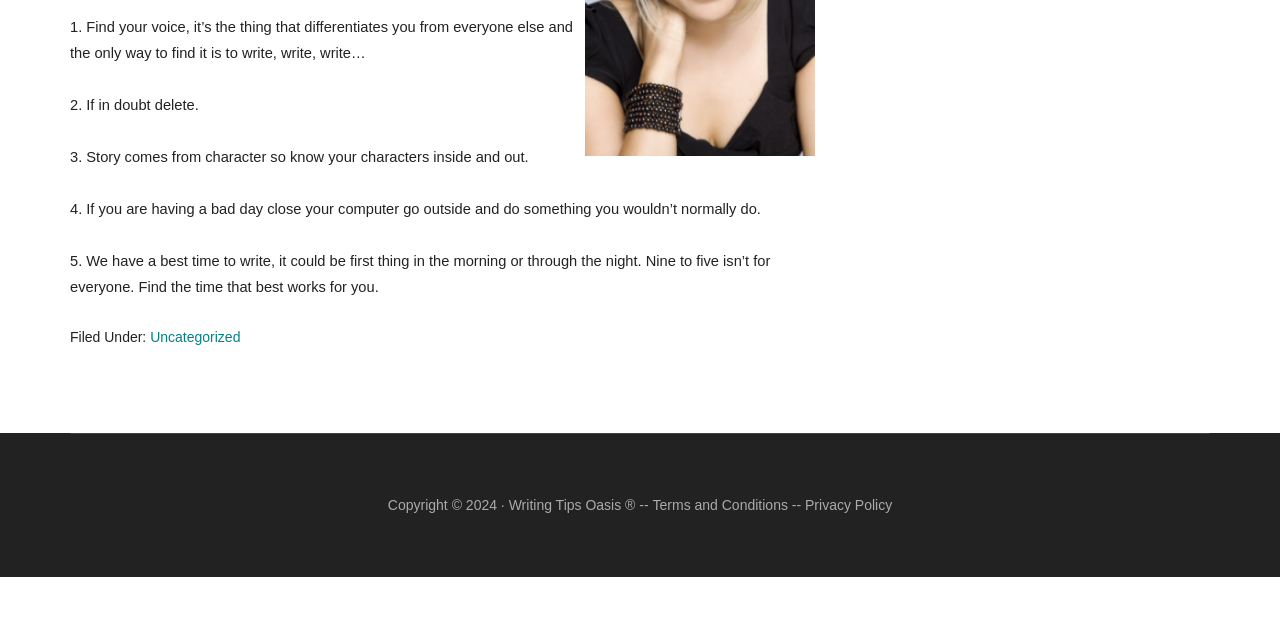Find the bounding box of the web element that fits this description: "Uncategorized".

[0.117, 0.514, 0.188, 0.539]